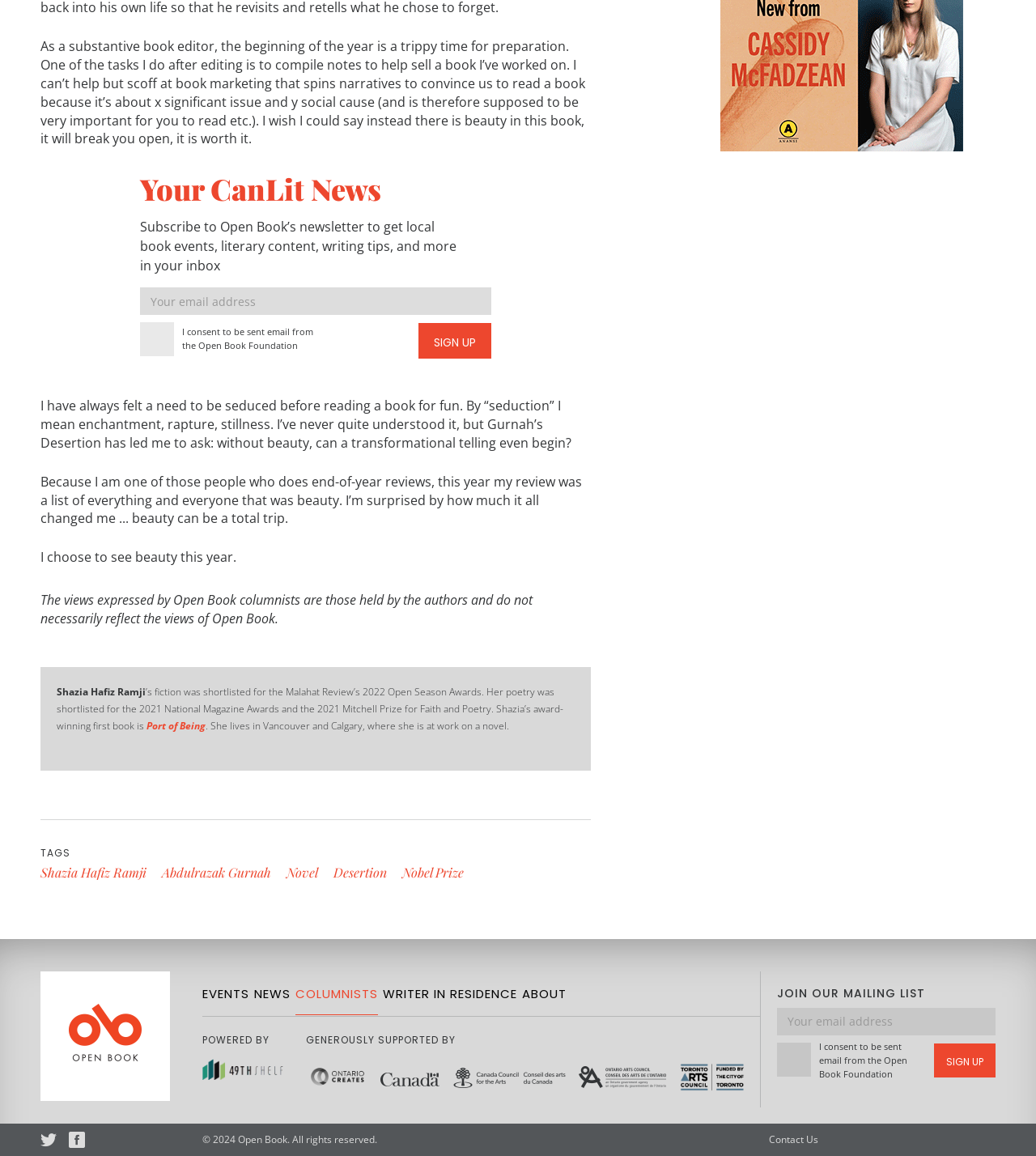What is the purpose of the 'Your CanLit News' section? Based on the screenshot, please respond with a single word or phrase.

To subscribe to newsletter